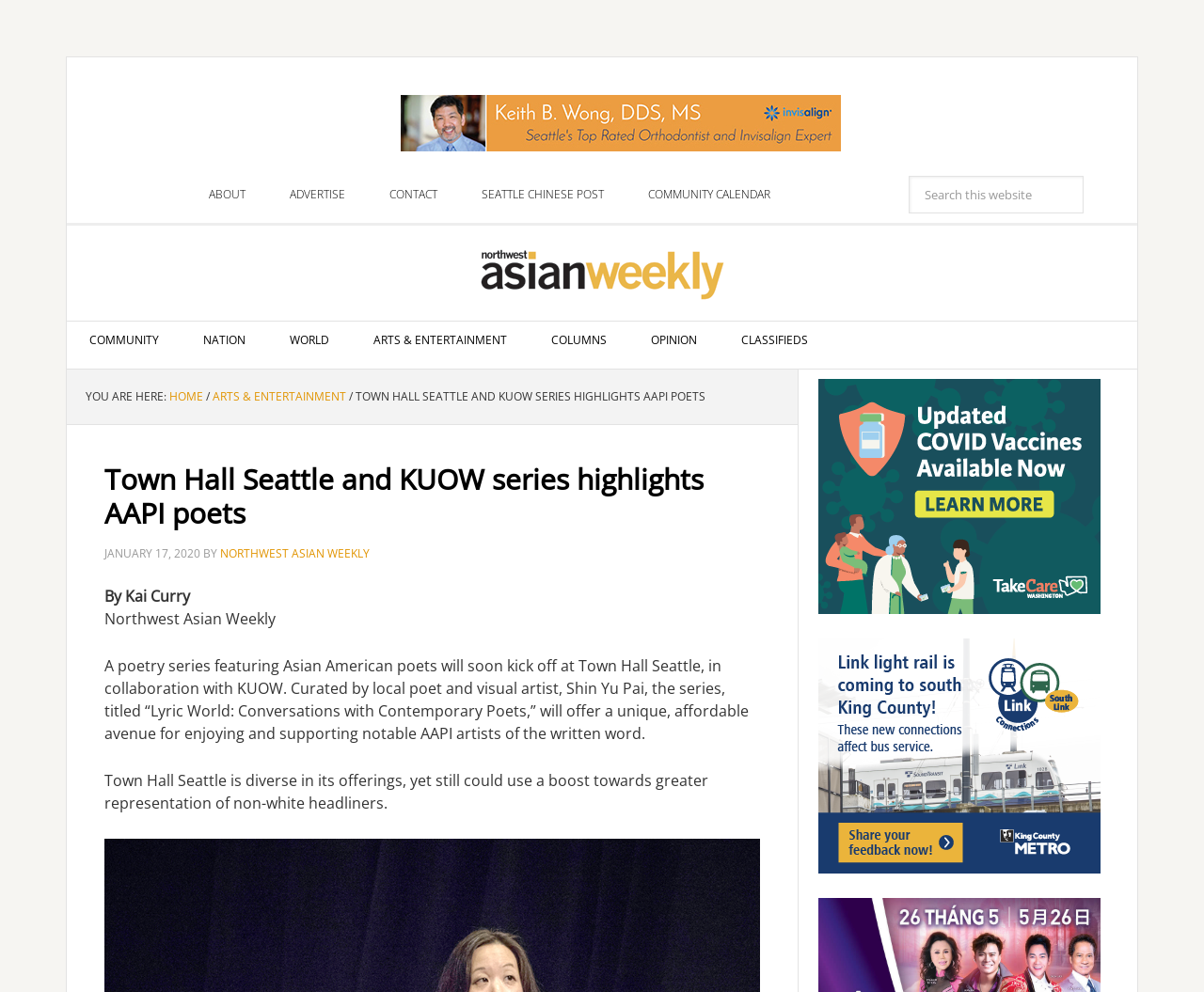Provide the bounding box coordinates for the UI element that is described by this text: "Home". The coordinates should be in the form of four float numbers between 0 and 1: [left, top, right, bottom].

[0.141, 0.391, 0.169, 0.408]